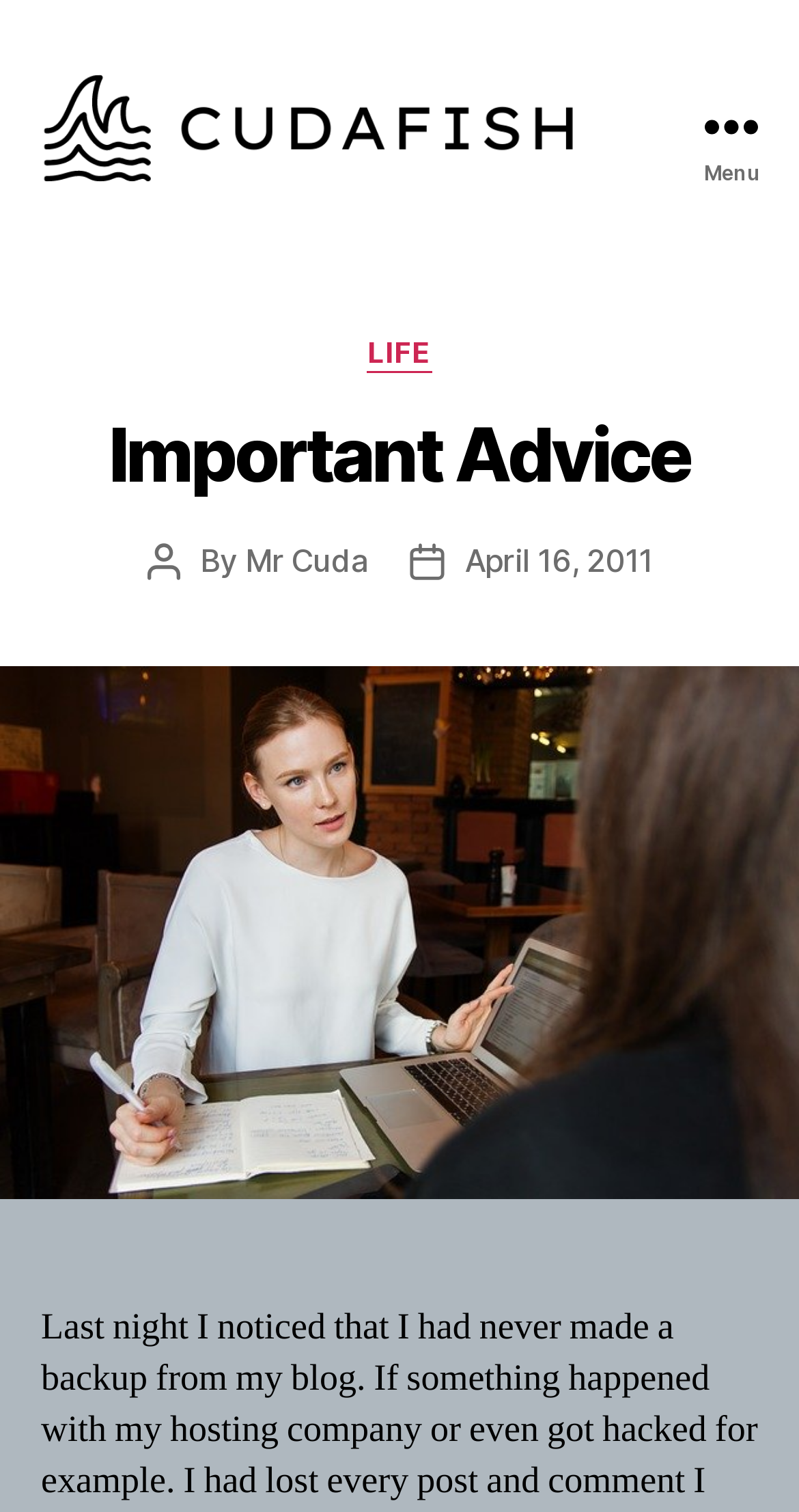Examine the screenshot and answer the question in as much detail as possible: How many categories are listed?

I found the categories section by expanding the menu button, which reveals a header with the text 'Categories'. Below this header, I found one link labeled 'LIFE', which I assume is the only category listed.